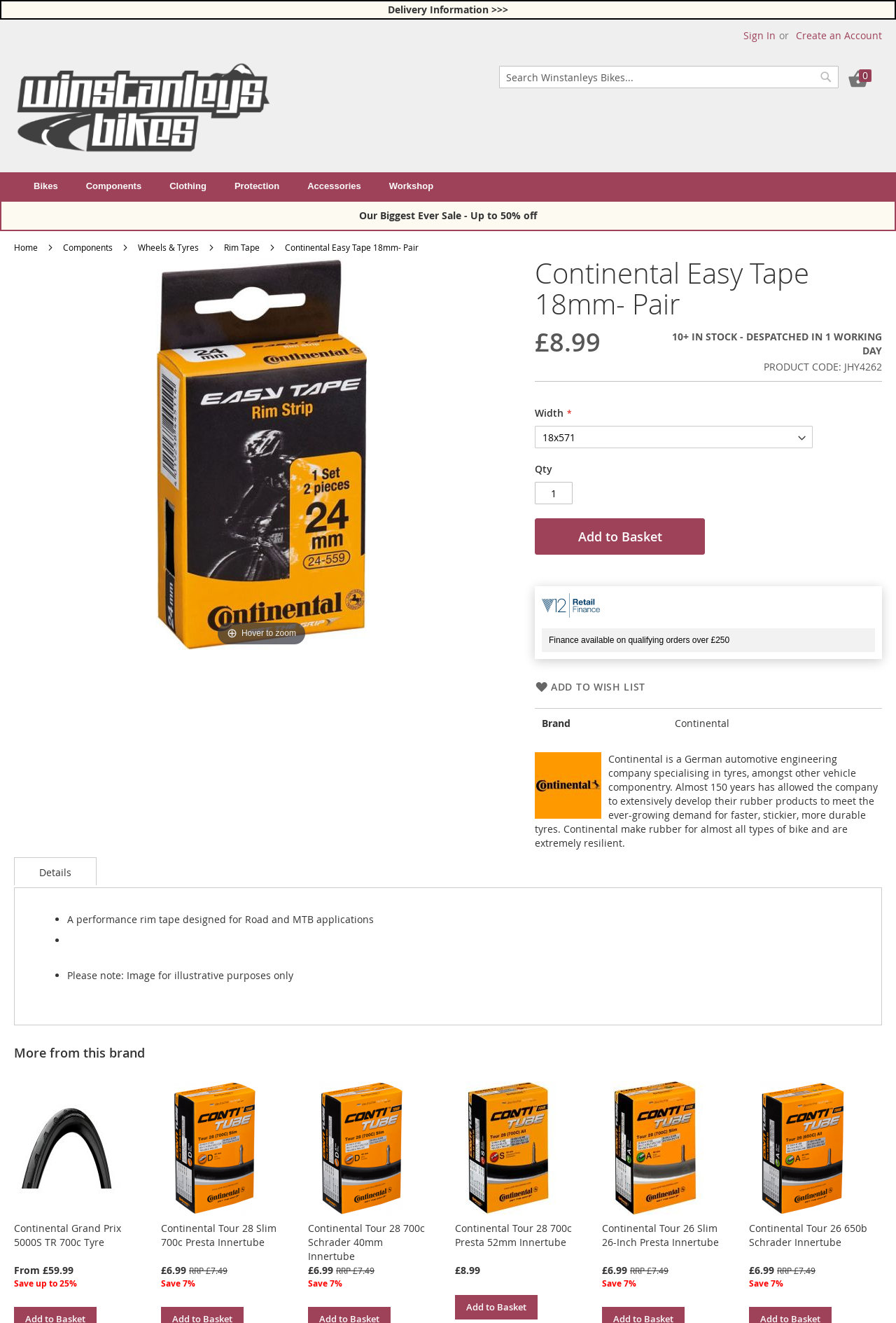Please find the bounding box for the following UI element description. Provide the coordinates in (top-left x, top-left y, bottom-right x, bottom-right y) format, with values between 0 and 1: name="q" placeholder="Search Winstanleys Bikes..."

[0.557, 0.05, 0.936, 0.067]